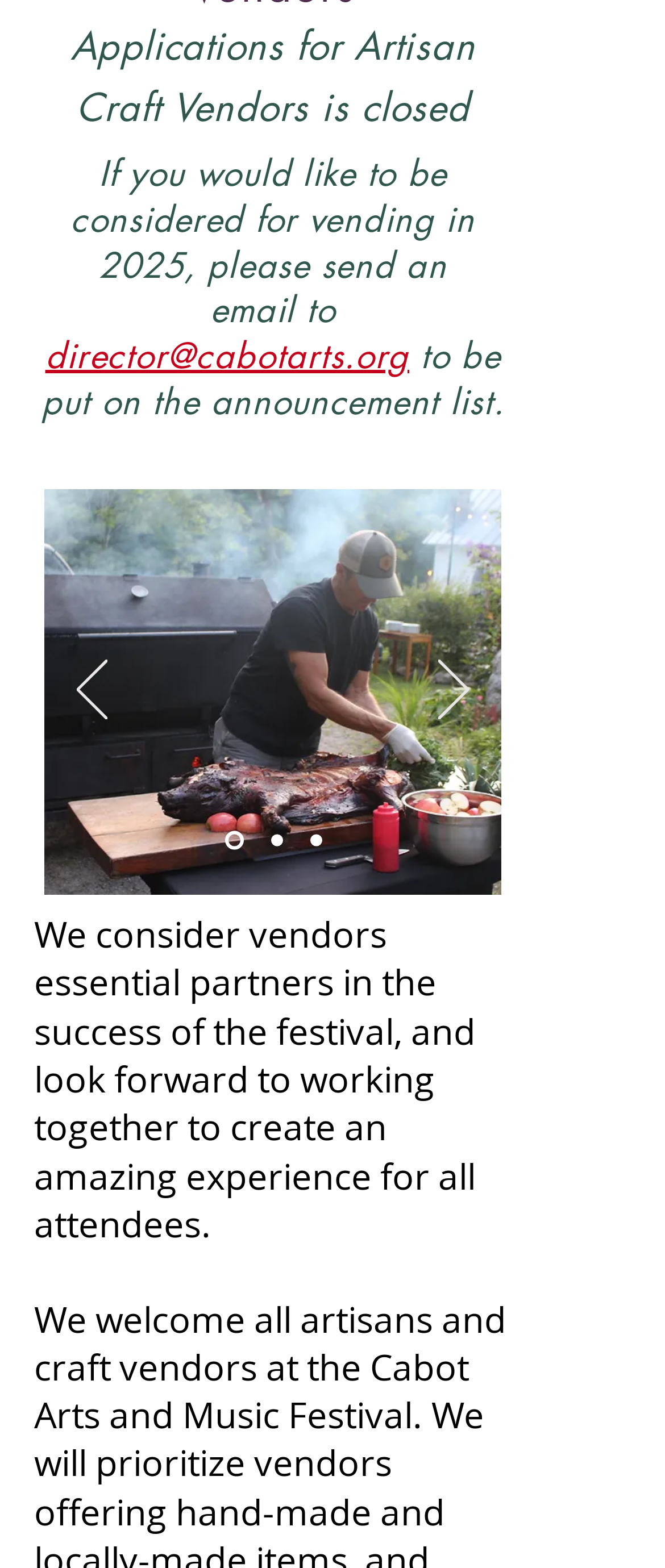Predict the bounding box coordinates of the UI element that matches this description: "aria-label="Slide 3"". The coordinates should be in the format [left, top, right, bottom] with each value between 0 and 1.

[0.465, 0.532, 0.483, 0.54]